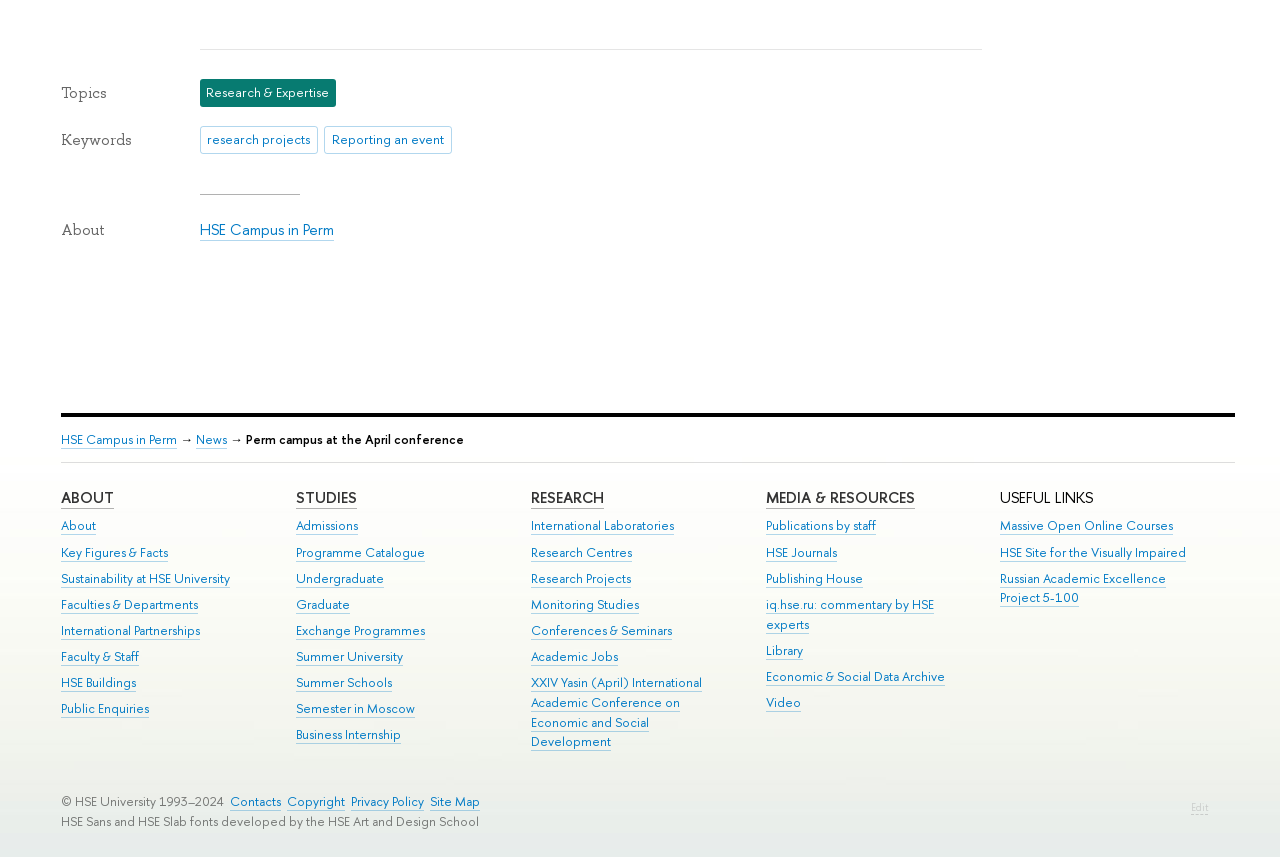Determine the bounding box coordinates of the element that should be clicked to execute the following command: "View About".

[0.048, 0.257, 0.082, 0.28]